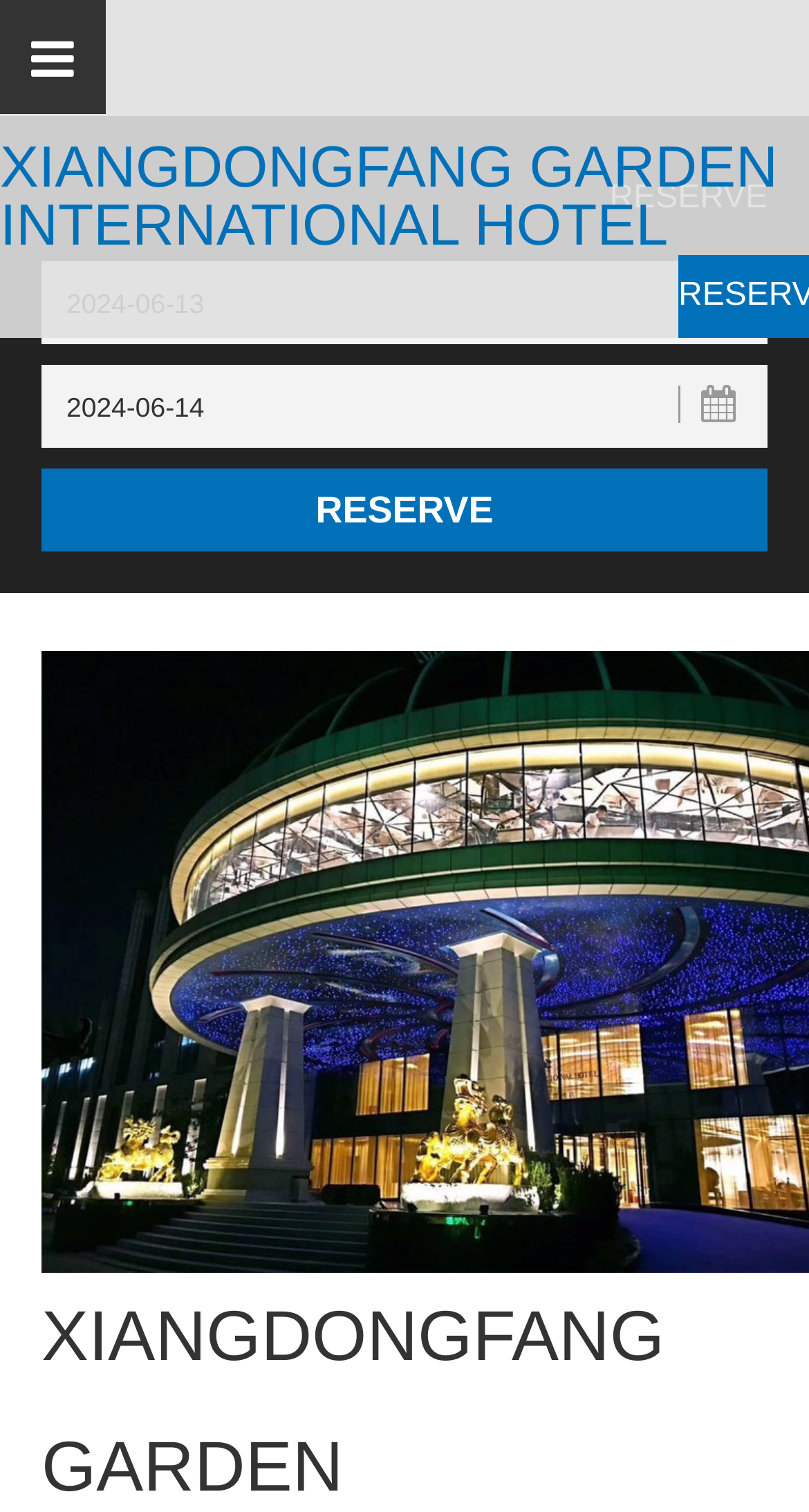What is the primary heading on this webpage?

XIANGDONGFANG GARDEN INTERNATIONAL HOTEL